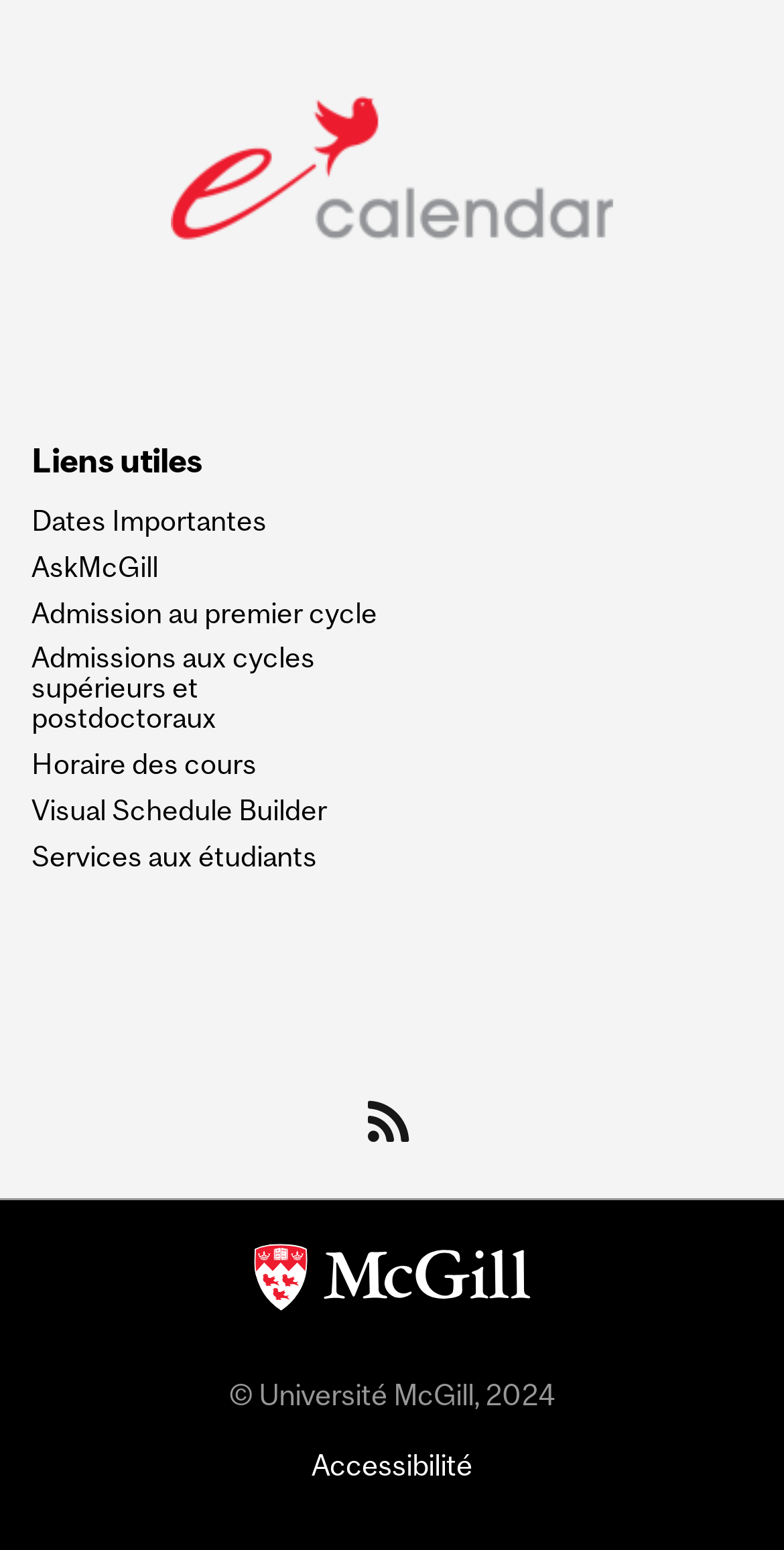Answer the question with a brief word or phrase:
What is the purpose of the 'Visual Schedule Builder' link?

To build a schedule